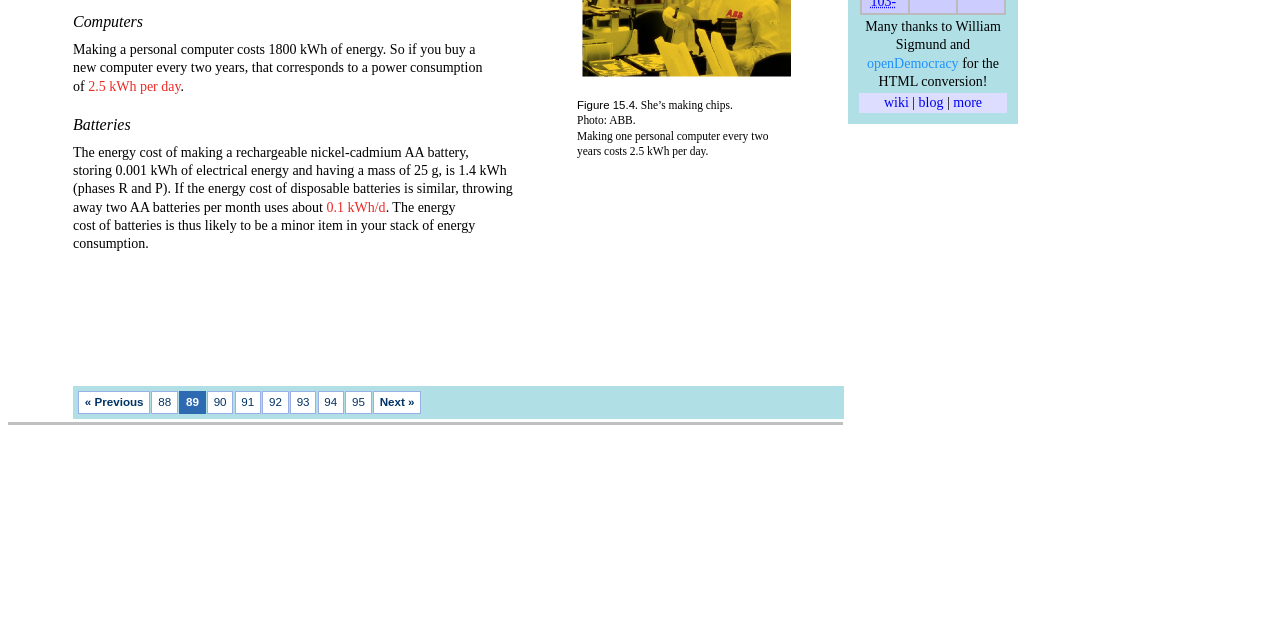For the following element description, predict the bounding box coordinates in the format (top-left x, top-left y, bottom-right x, bottom-right y). All values should be floating point numbers between 0 and 1. Description: Next »

[0.291, 0.611, 0.329, 0.647]